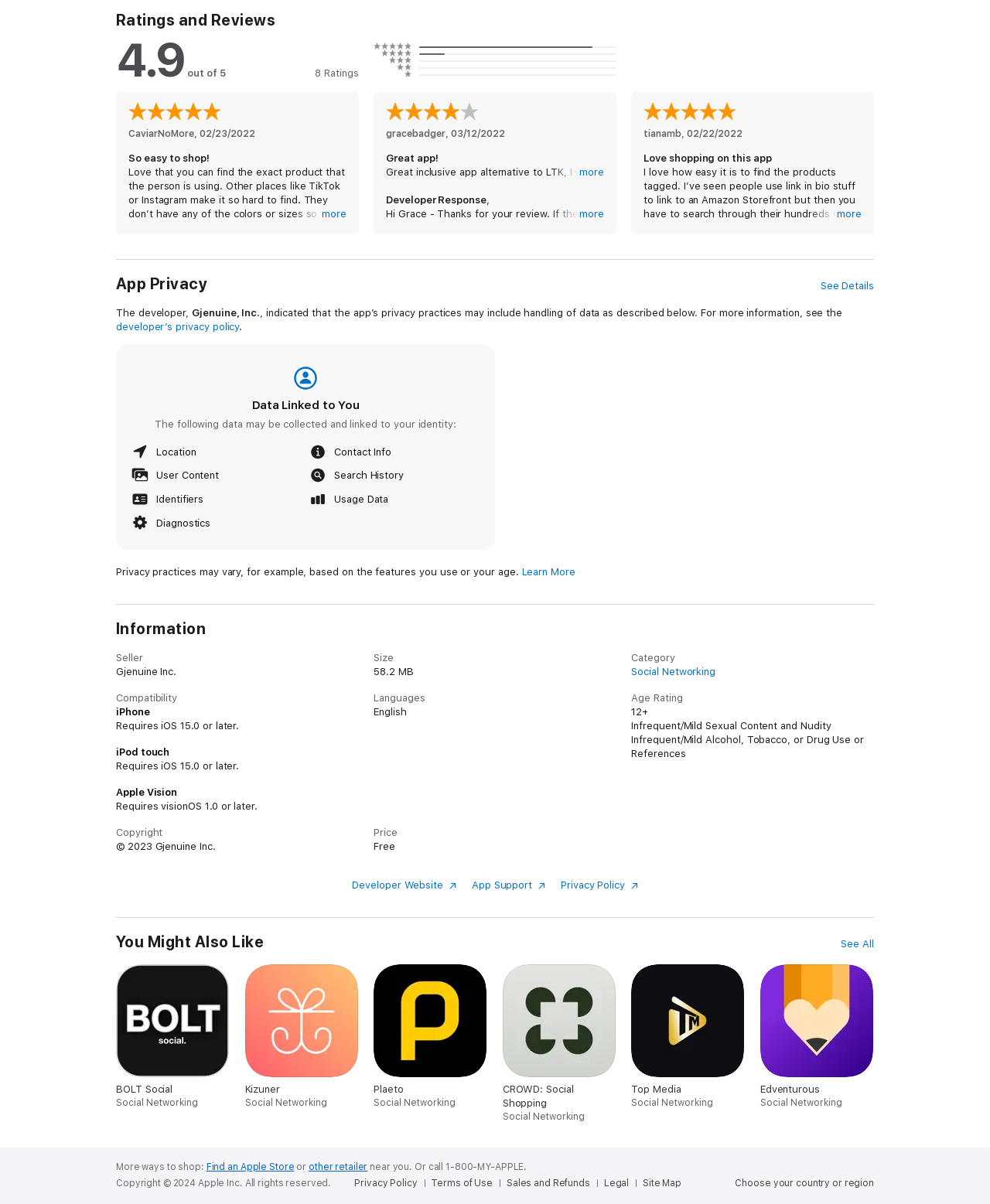Use a single word or phrase to answer the question: What type of data may be collected by this app?

Location, Contact Info, etc.